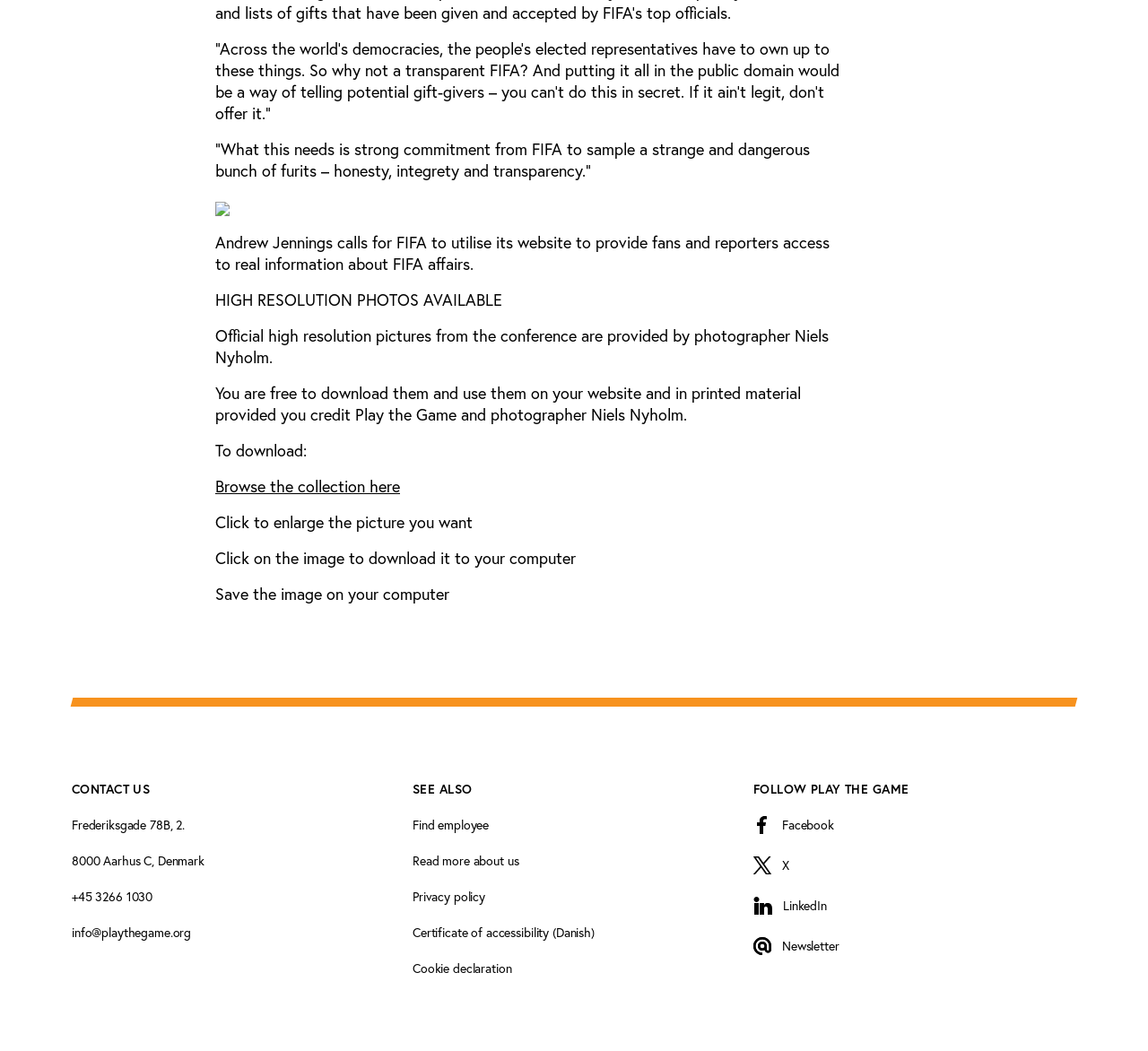Please identify the bounding box coordinates of the element's region that needs to be clicked to fulfill the following instruction: "Follow Play the Game on Facebook". The bounding box coordinates should consist of four float numbers between 0 and 1, i.e., [left, top, right, bottom].

[0.656, 0.775, 0.938, 0.795]